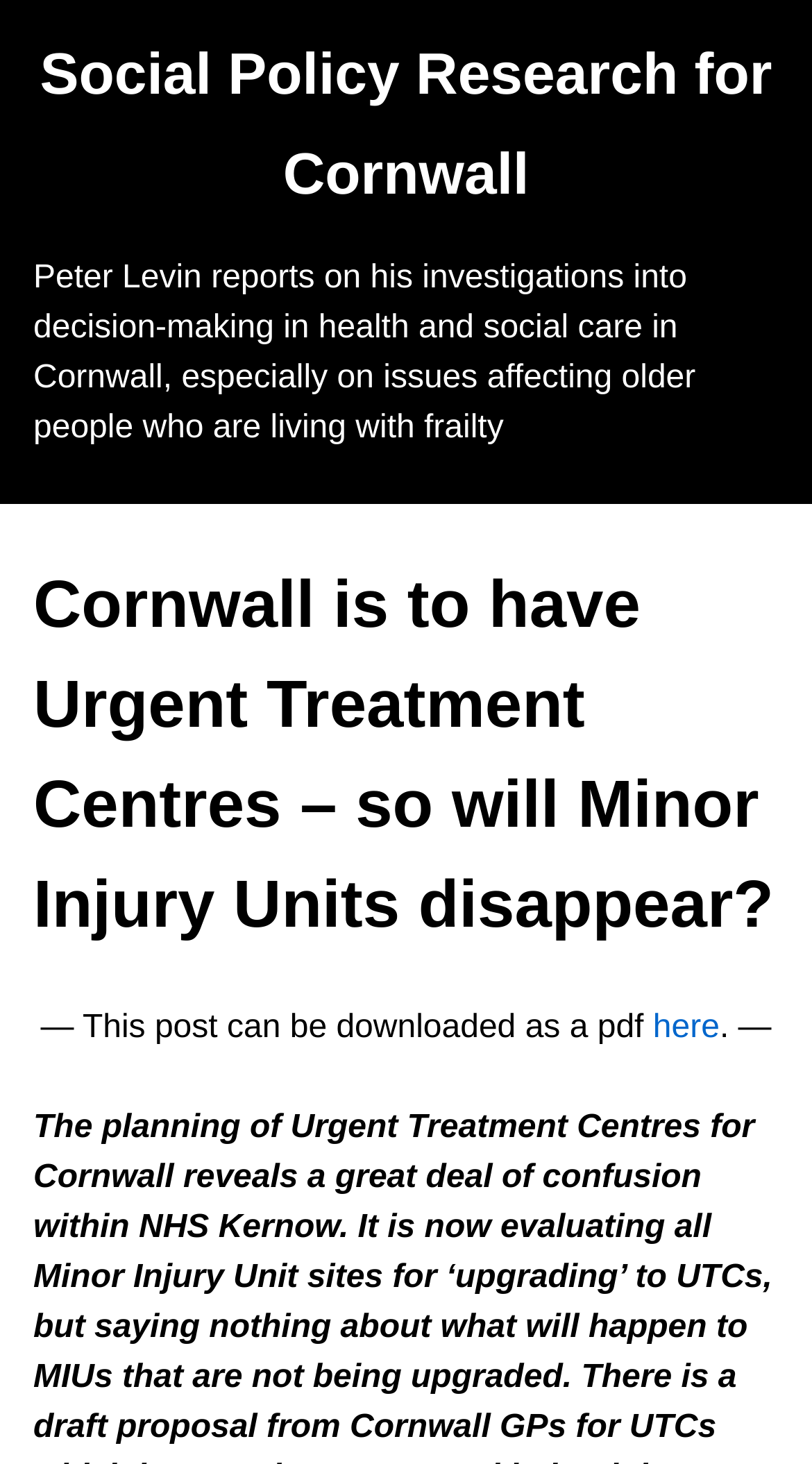Analyze and describe the webpage in a detailed narrative.

The webpage is about Social Policy Research for Cornwall, with a focus on health and social care in Cornwall, particularly for older people living with frailty. At the top, there is a heading with the title "Social Policy Research for Cornwall", which is also a clickable link. Below this heading, there is a longer heading that summarizes the content of the webpage, written by Peter Levin, who reports on his investigations into decision-making in health and social care in Cornwall.

The main content of the webpage is a article titled "Cornwall is to have Urgent Treatment Centres – so will Minor Injury Units disappear?", which takes up most of the page. At the bottom of the article, there is a note that the post can be downloaded as a pdf, with a link to do so labeled "here".